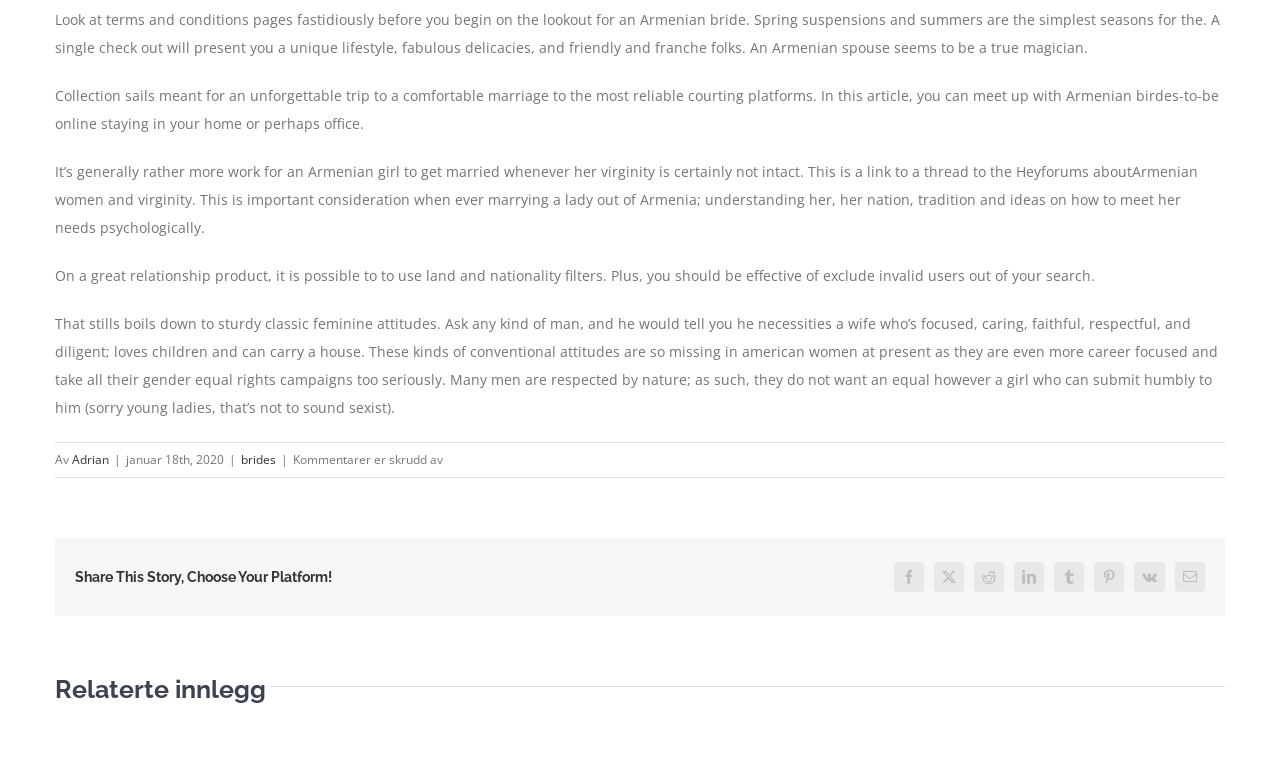What is the author's opinion on traditional feminine attitudes?
Use the information from the screenshot to give a comprehensive response to the question.

The author seems to appreciate traditional feminine attitudes, stating that men want a wife who is focused, caring, faithful, respectful, and diligent, and that these attitudes are often lacking in modern Western women.